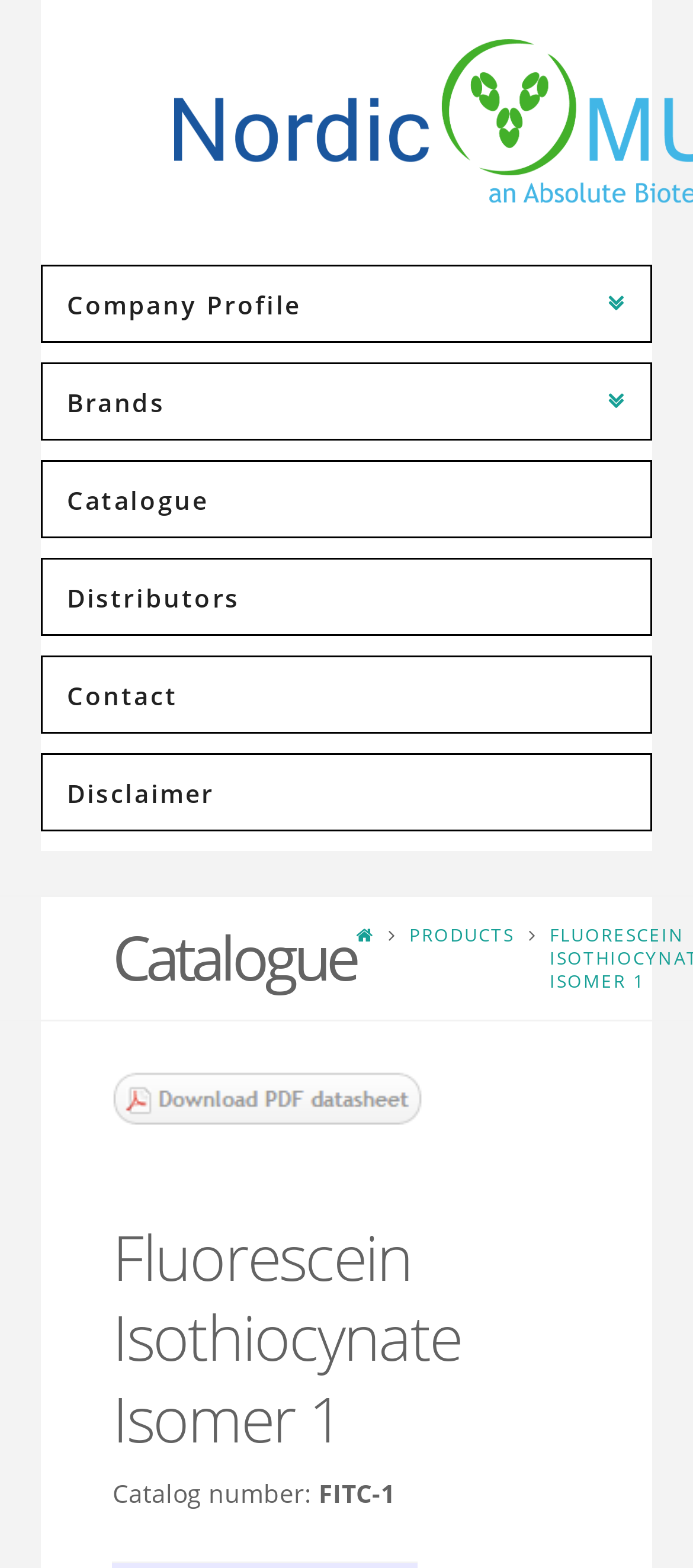What is the catalogue number of Fluorescein Isothiocynate Isomer 1?
Use the information from the screenshot to give a comprehensive response to the question.

The static text 'Catalog number:' is followed by the text 'FITC-1', indicating that FITC-1 is the catalogue number of Fluorescein Isothiocynate Isomer 1.